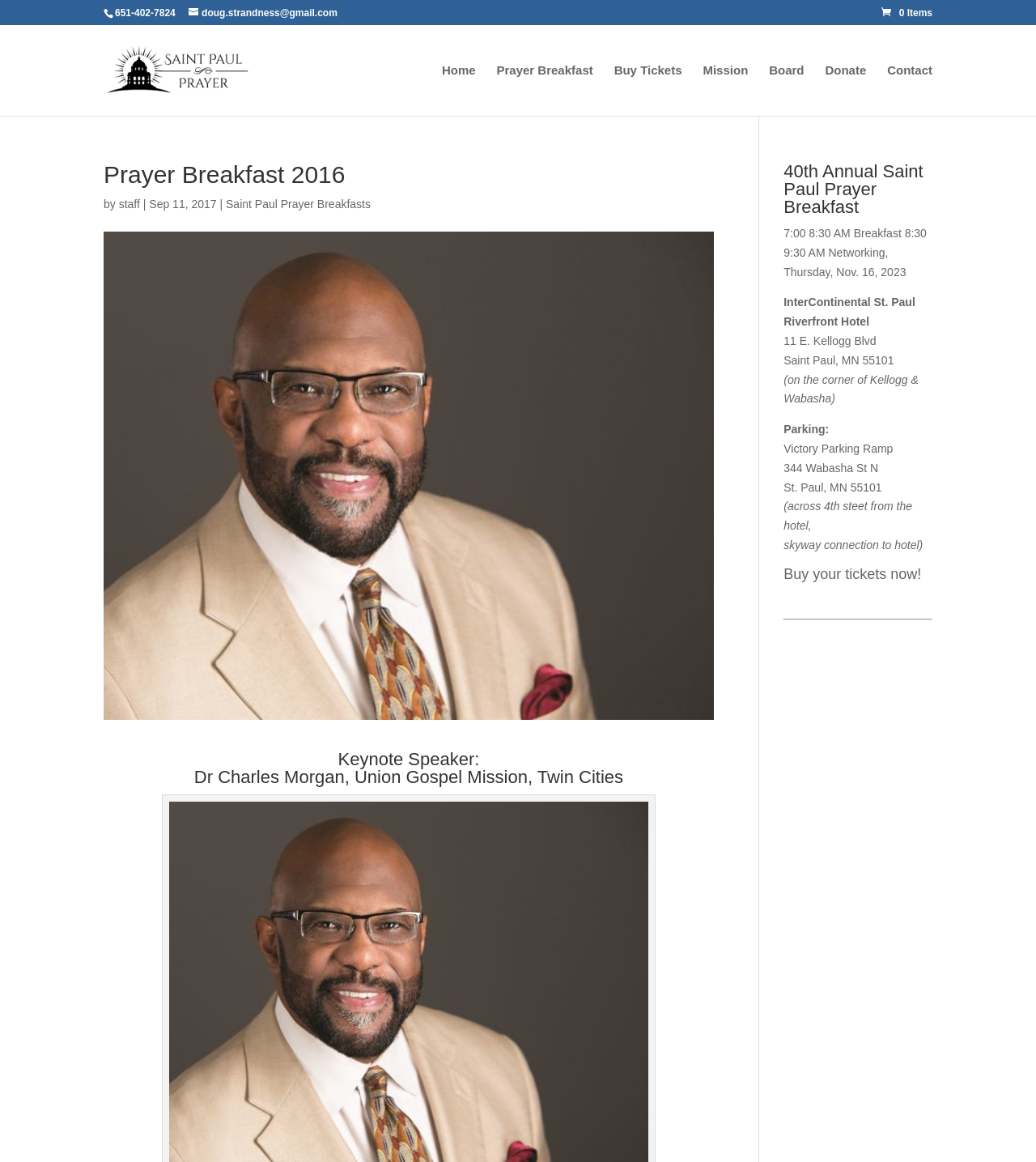With reference to the screenshot, provide a detailed response to the question below:
What is the date of the prayer breakfast?

The date of the prayer breakfast is mentioned in the text '7:00 8:30 AM Breakfast 8:30 9:30 AM Networking, Thursday, Nov. 16, 2023' which is located below the heading '40th Annual Saint Paul Prayer Breakfast'.